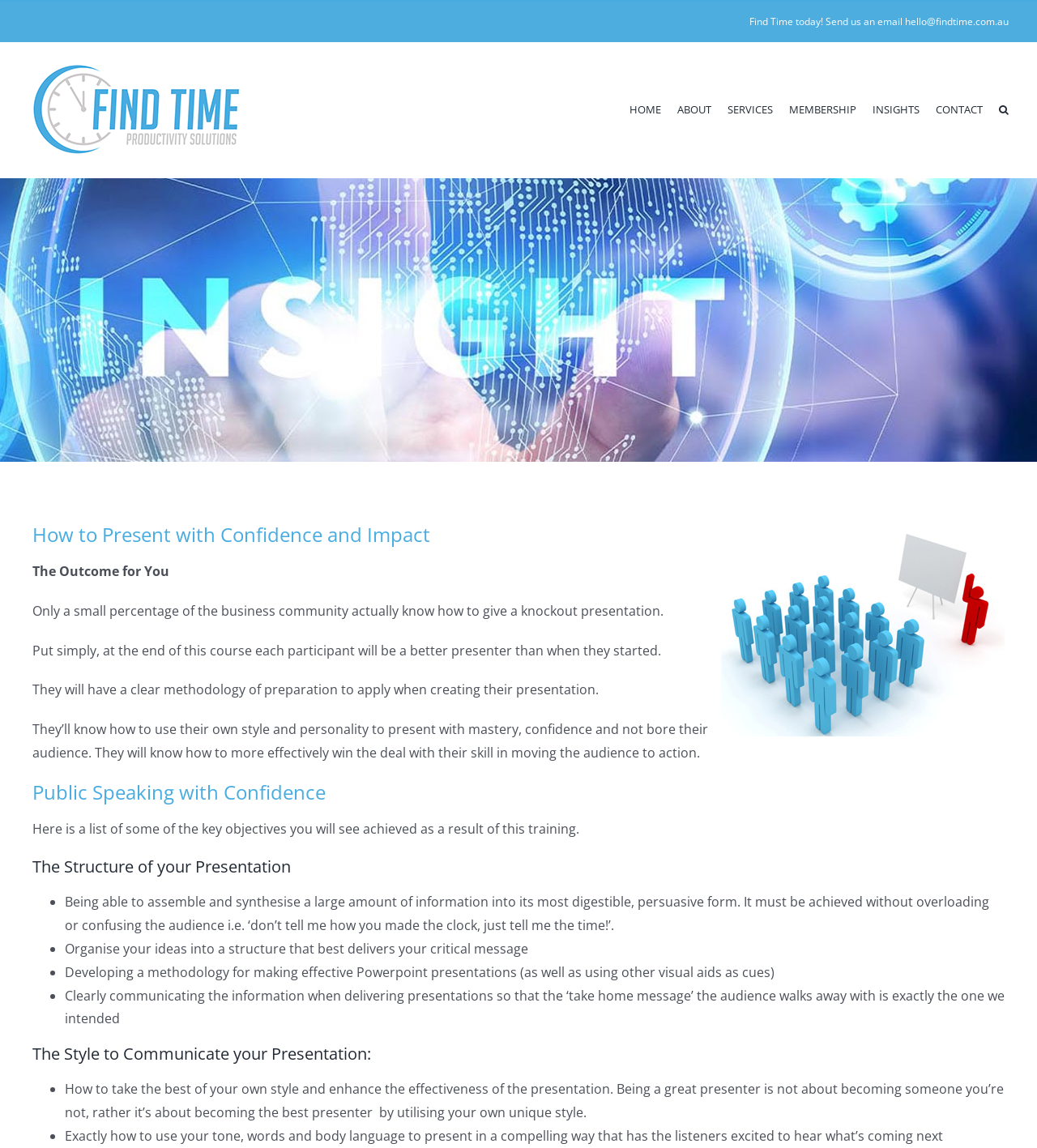Could you provide the bounding box coordinates for the portion of the screen to click to complete this instruction: "Search for something"?

[0.963, 0.037, 0.973, 0.155]